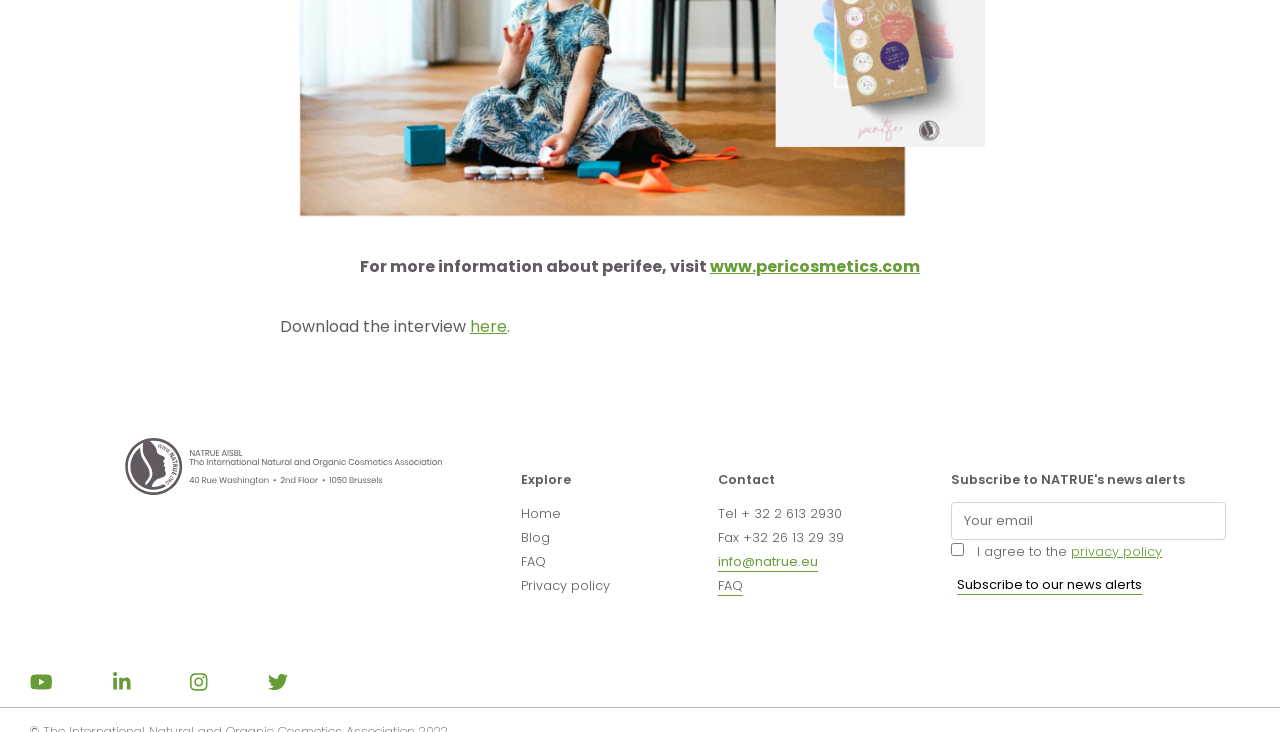What is the link to the privacy policy?
Please answer the question with as much detail and depth as you can.

The link to the privacy policy is located at the bottom of the webpage, and it is a clickable link labeled as 'privacy policy', which suggests that the user can click on it to access the privacy policy of the website.